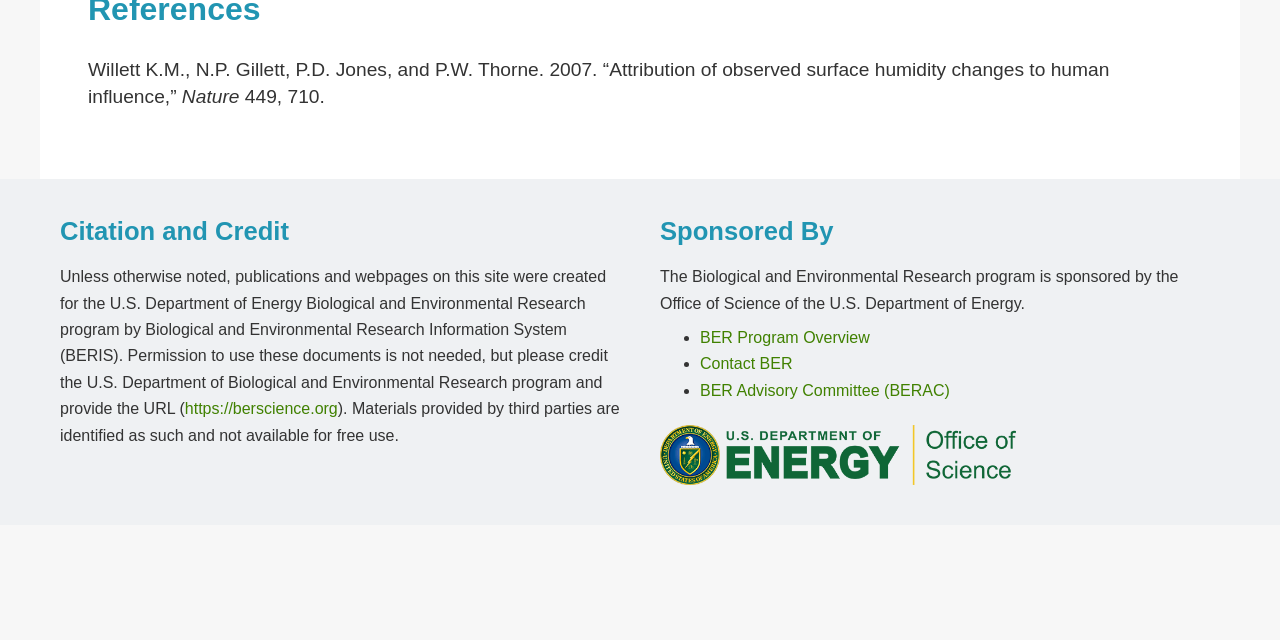Based on the provided description, "parent_node: Sponsored By", find the bounding box of the corresponding UI element in the screenshot.

[0.516, 0.736, 0.794, 0.763]